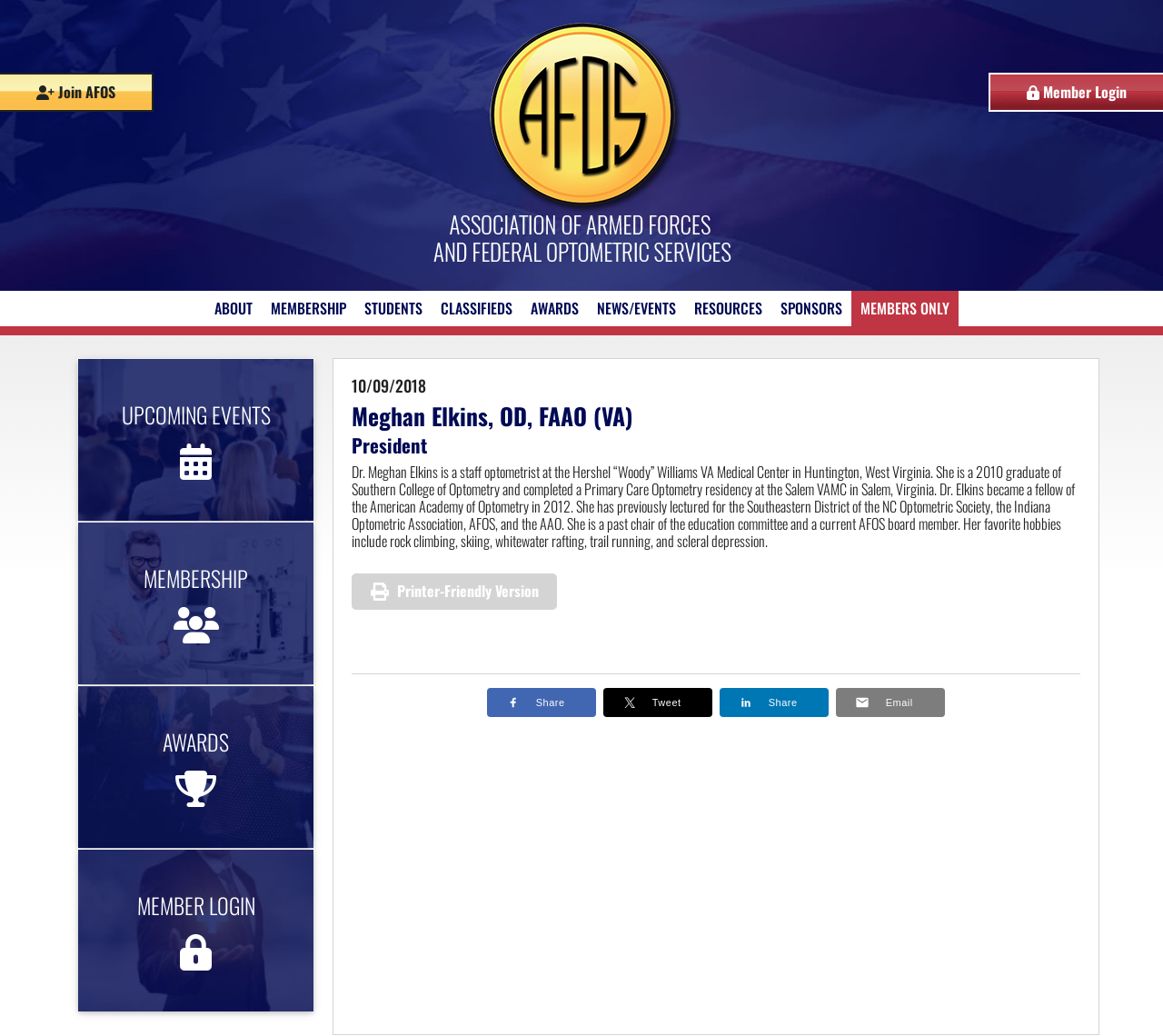Determine the coordinates of the bounding box for the clickable area needed to execute this instruction: "View Dr. Meghan Elkins' profile".

[0.303, 0.388, 0.929, 0.413]